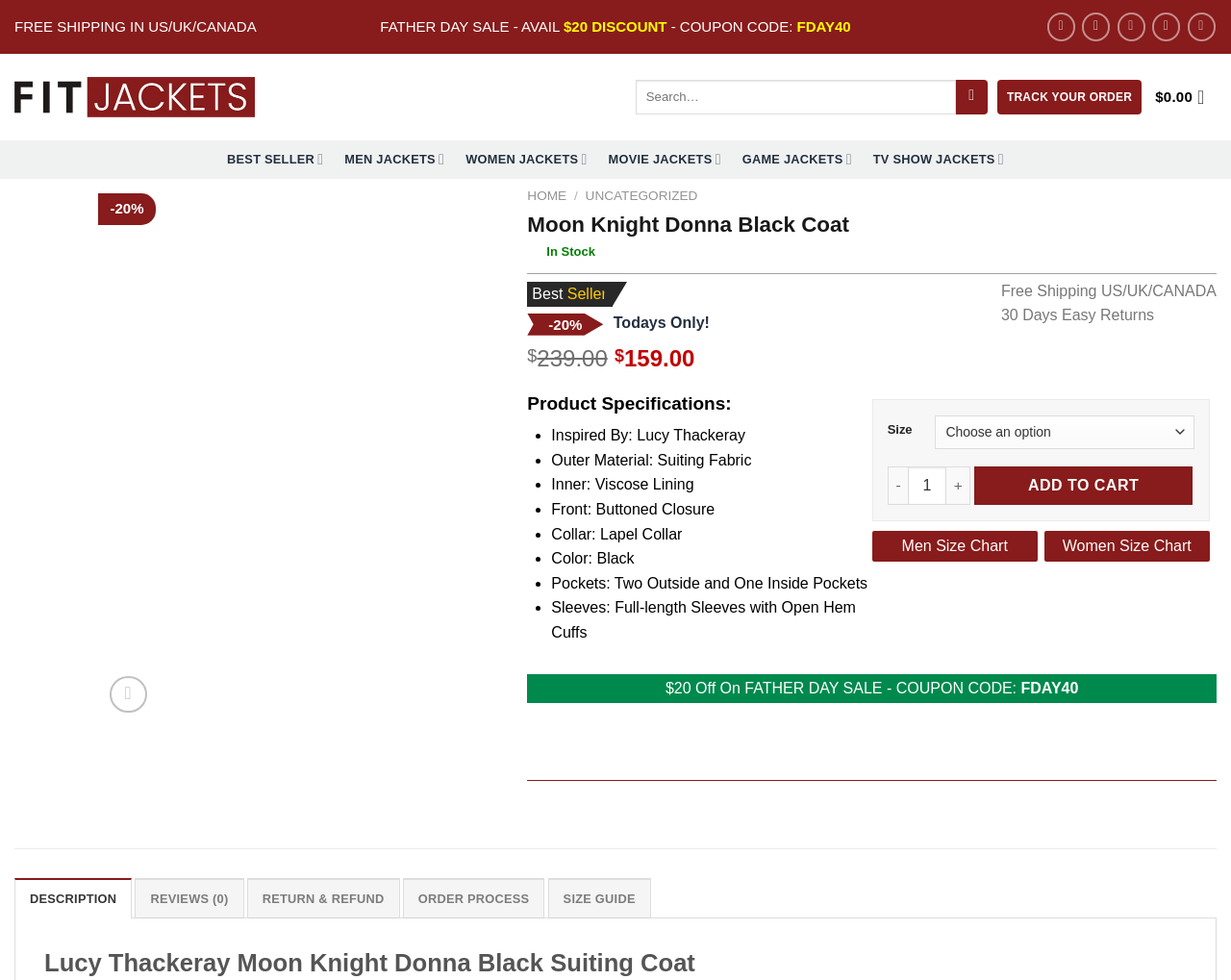Provide the bounding box coordinates of the section that needs to be clicked to accomplish the following instruction: "Add to wishlist."

[0.357, 0.251, 0.393, 0.287]